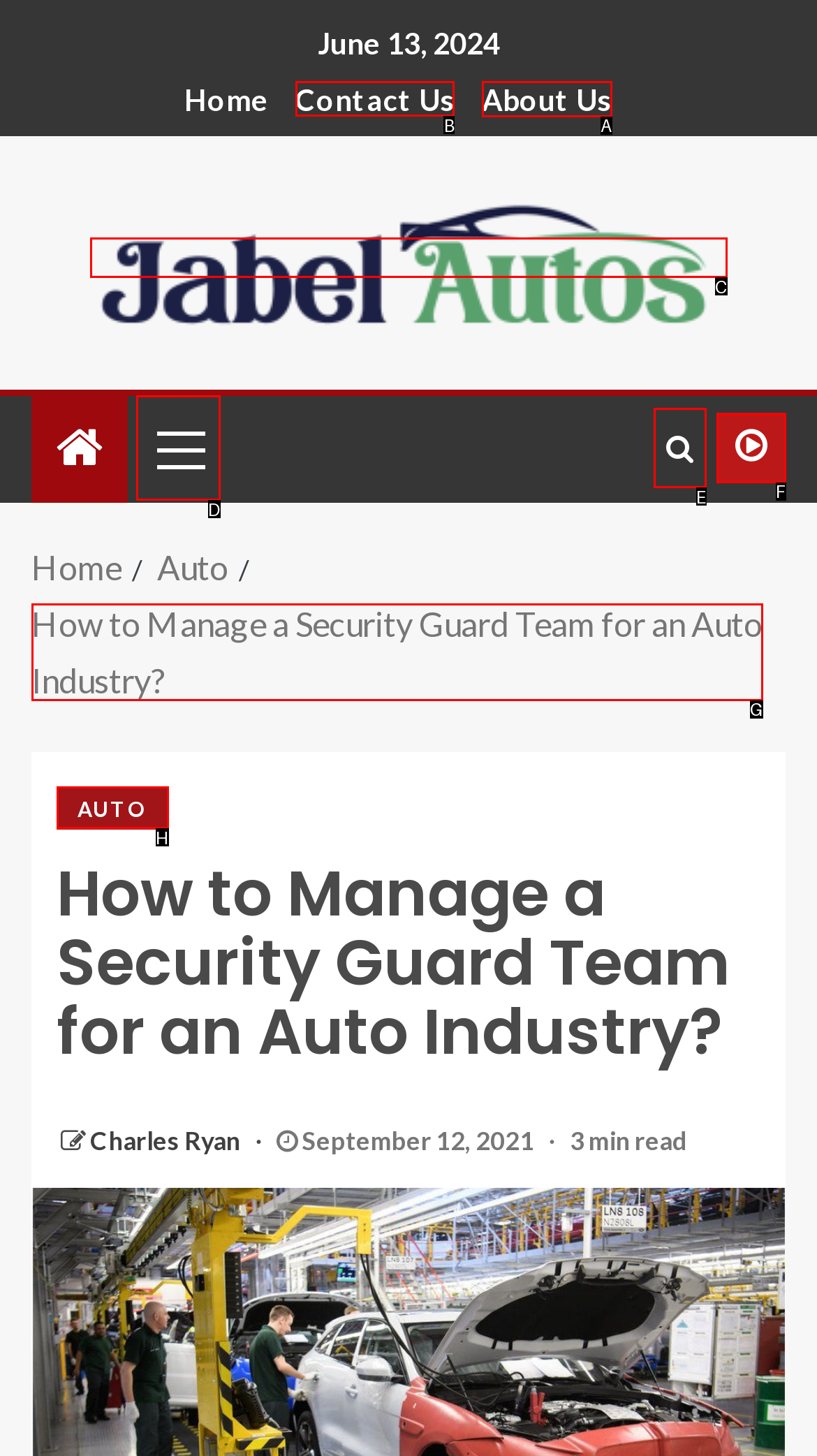Identify the correct letter of the UI element to click for this task: contact us
Respond with the letter from the listed options.

B